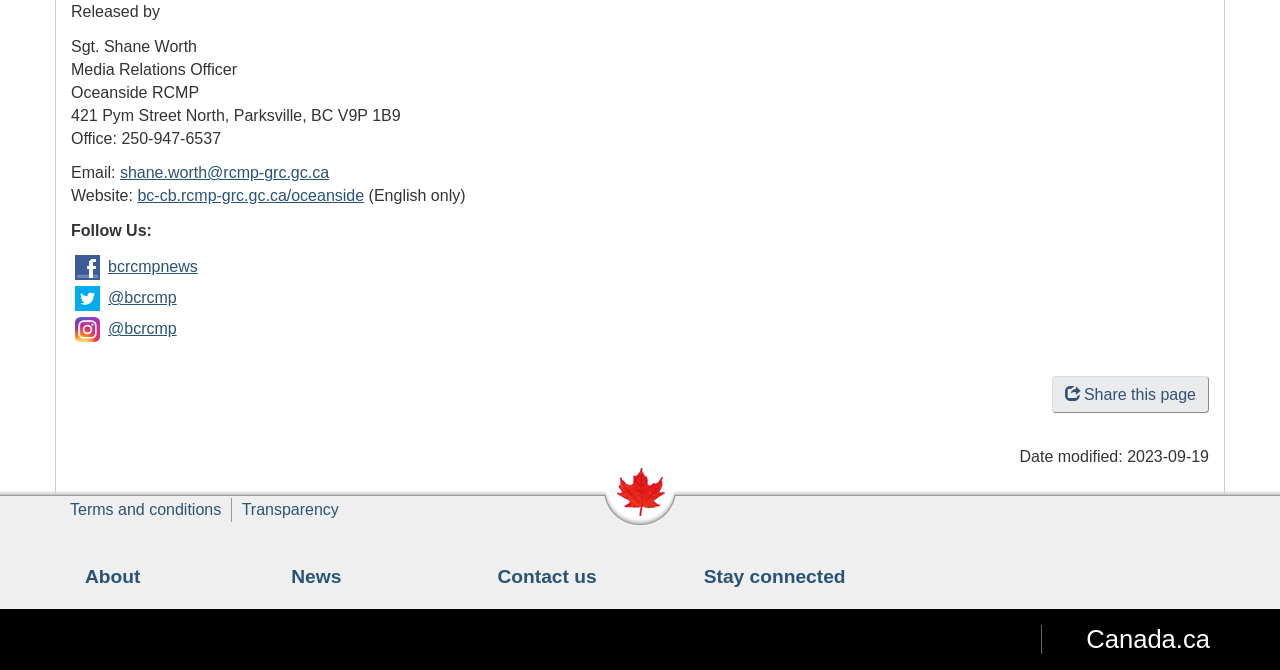Extract the bounding box for the UI element that matches this description: "Panels Information Pack".

None